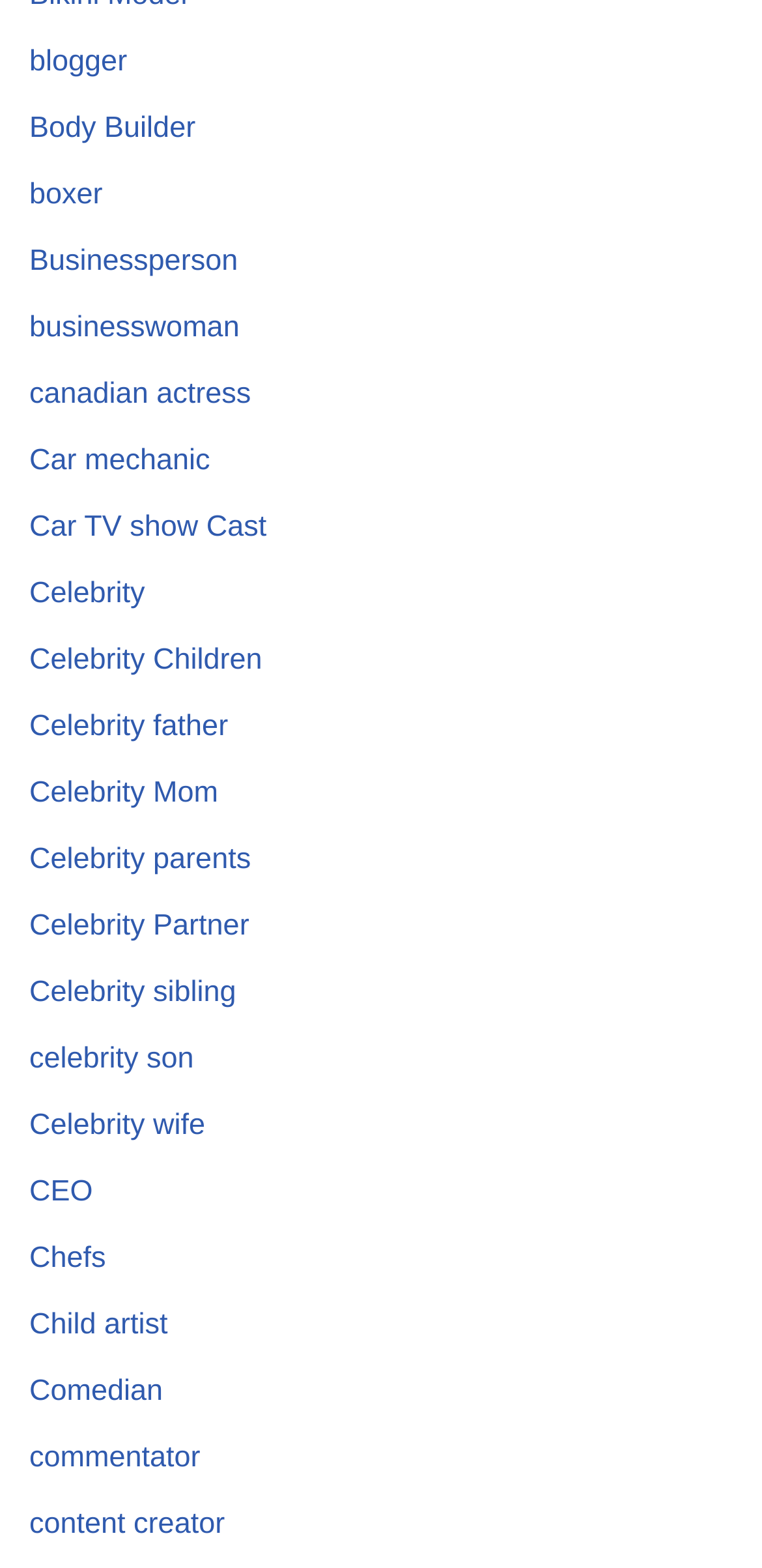Show the bounding box coordinates of the region that should be clicked to follow the instruction: "Explore the 'CEO' category."

[0.038, 0.749, 0.122, 0.77]